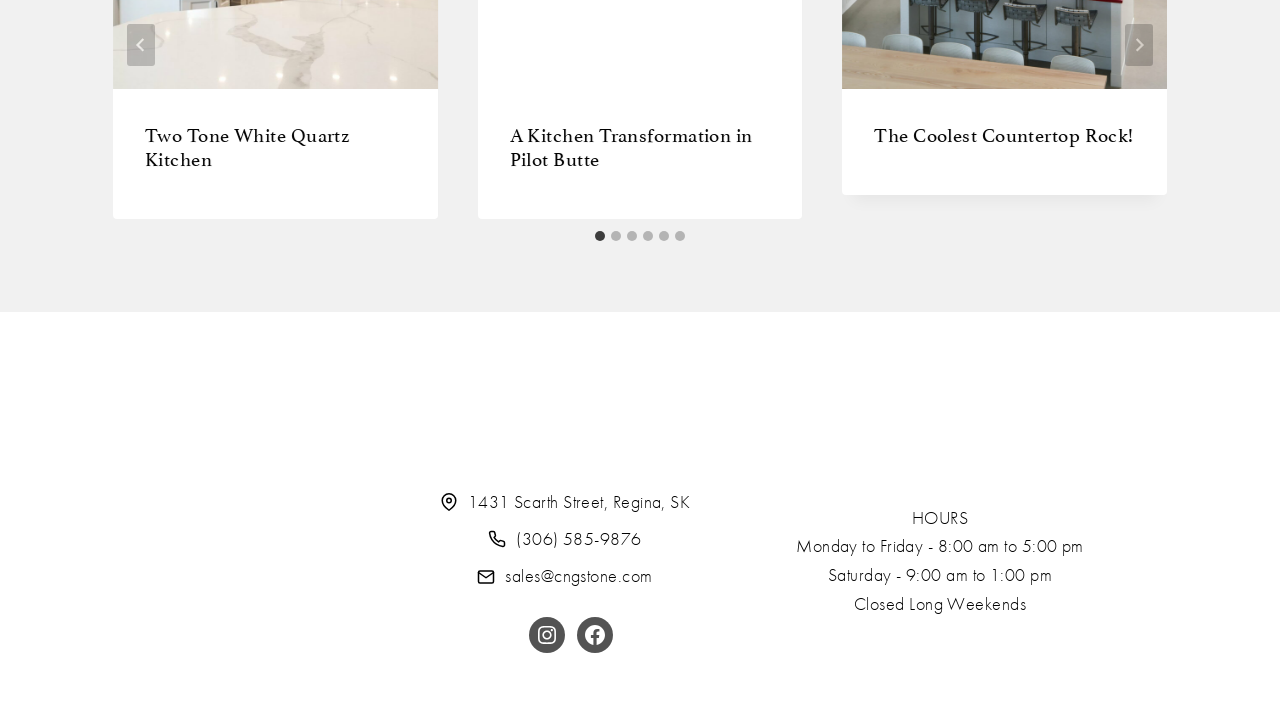What are the hours of operation on Saturday?
Deliver a detailed and extensive answer to the question.

I found the answer by looking at the static text on the webpage. There is a section with the heading 'HOURS' and a static text that says 'Saturday - 9:00 am to 1:00 pm', which indicates the hours of operation on Saturday.